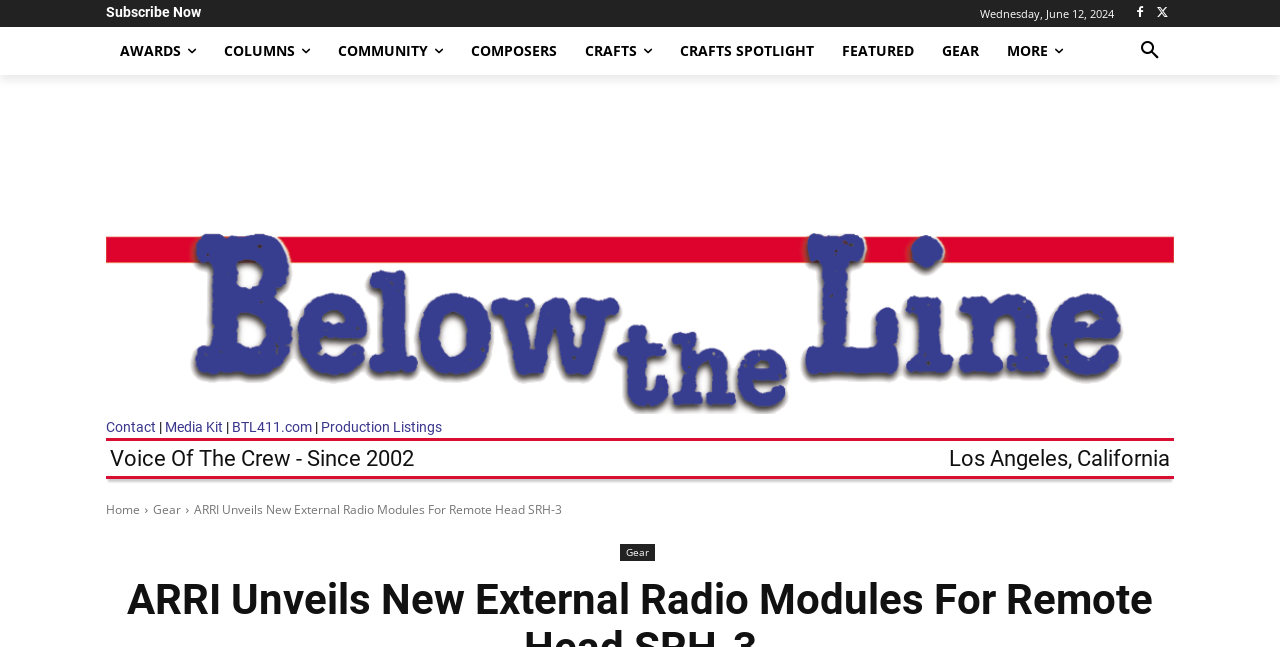Extract the text of the main heading from the webpage.

ARRI Unveils New External Radio Modules For Remote Head SRH-3